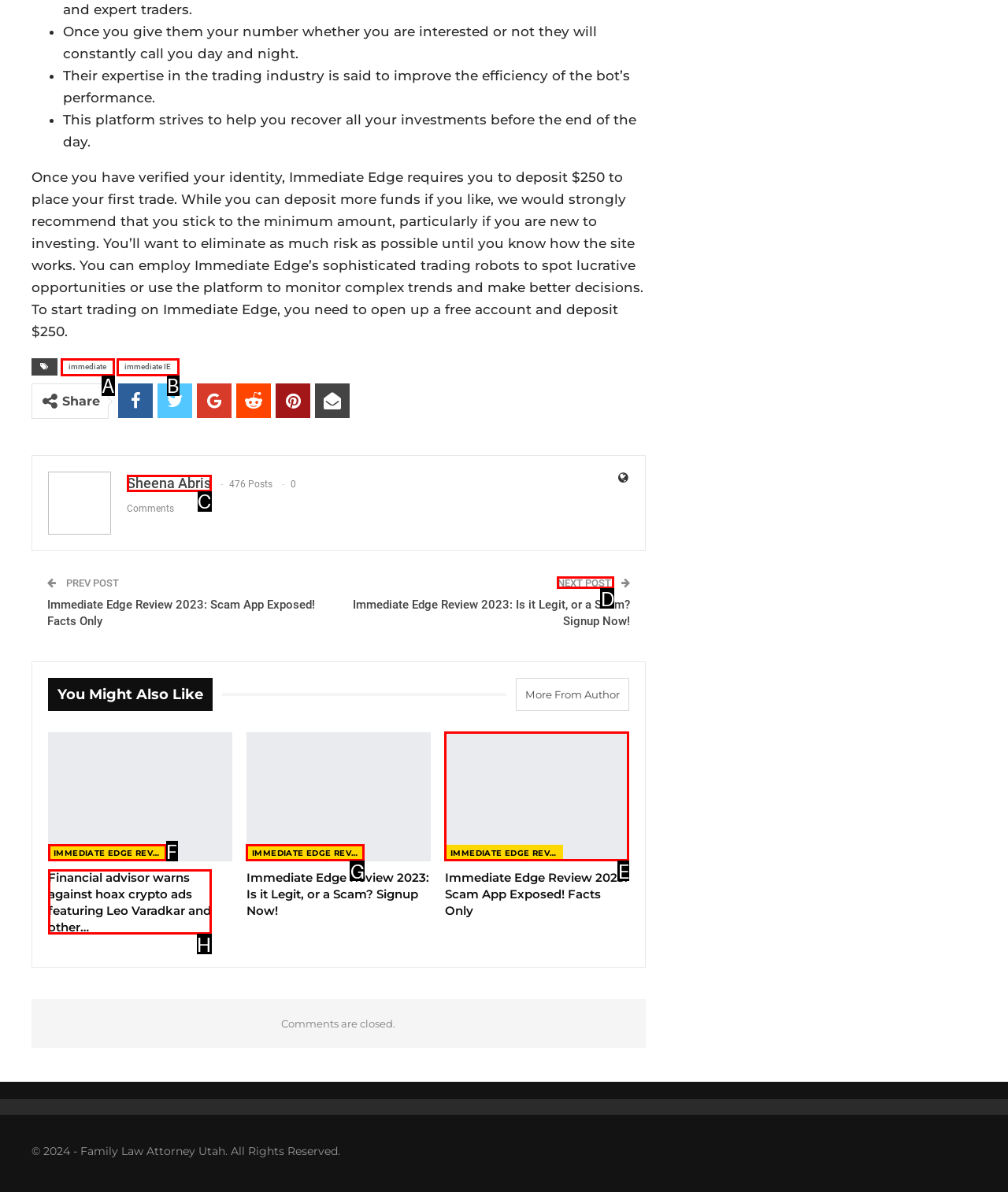Identify the correct UI element to click on to achieve the following task: Click on the 'NEXT POST' button Respond with the corresponding letter from the given choices.

D